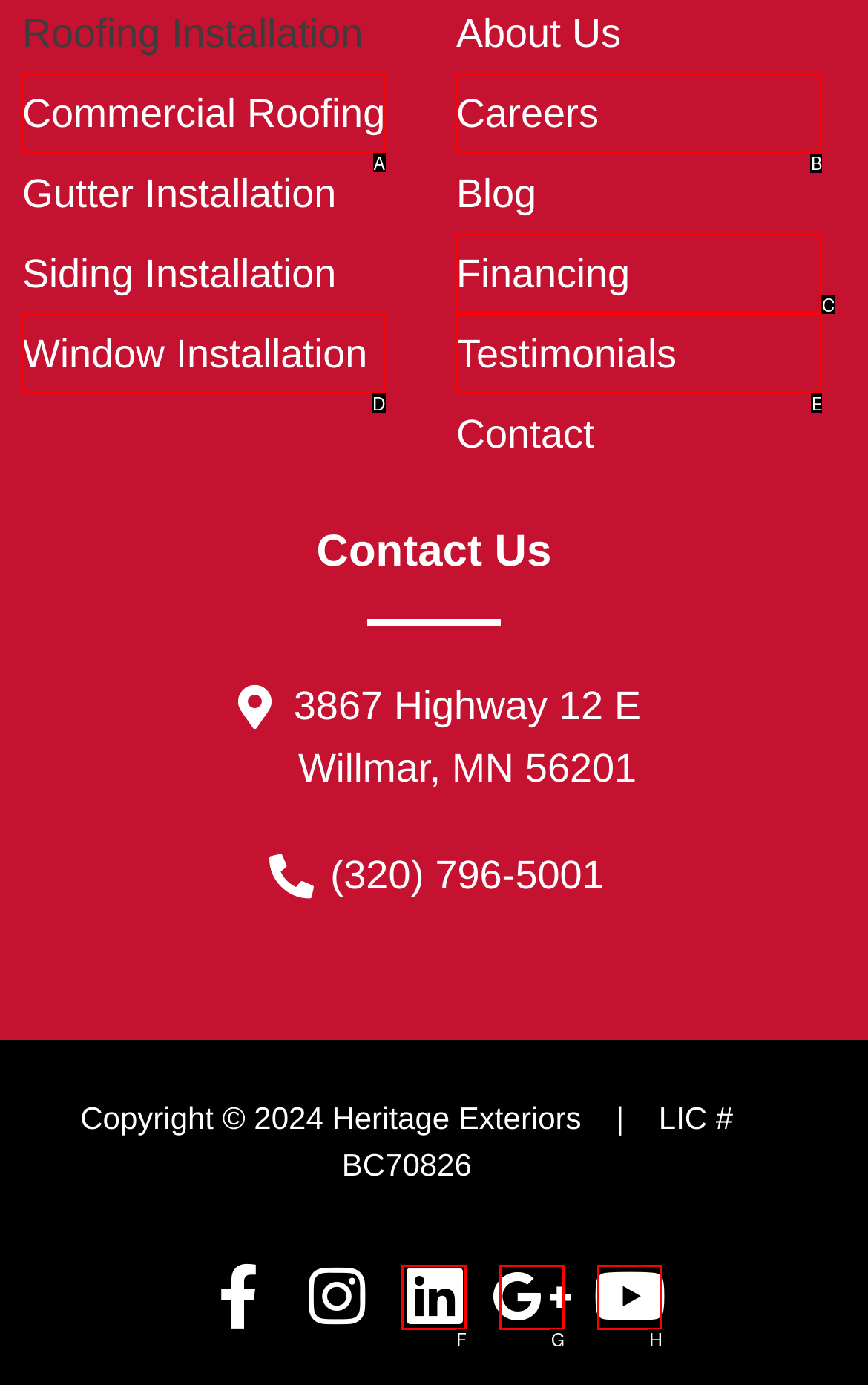Determine which HTML element should be clicked to carry out the following task: Visit Careers page Respond with the letter of the appropriate option.

B